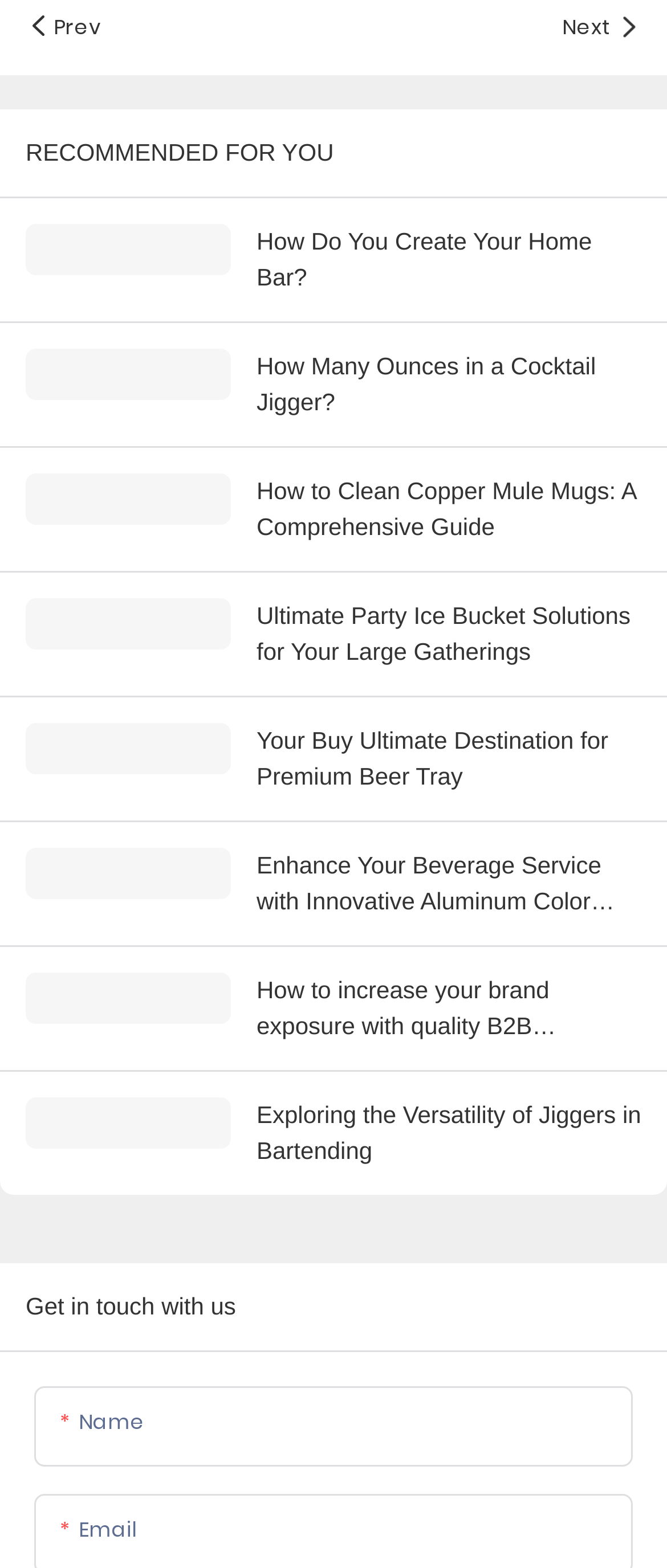What is the category of articles on this webpage?
Please look at the screenshot and answer using one word or phrase.

Bartending